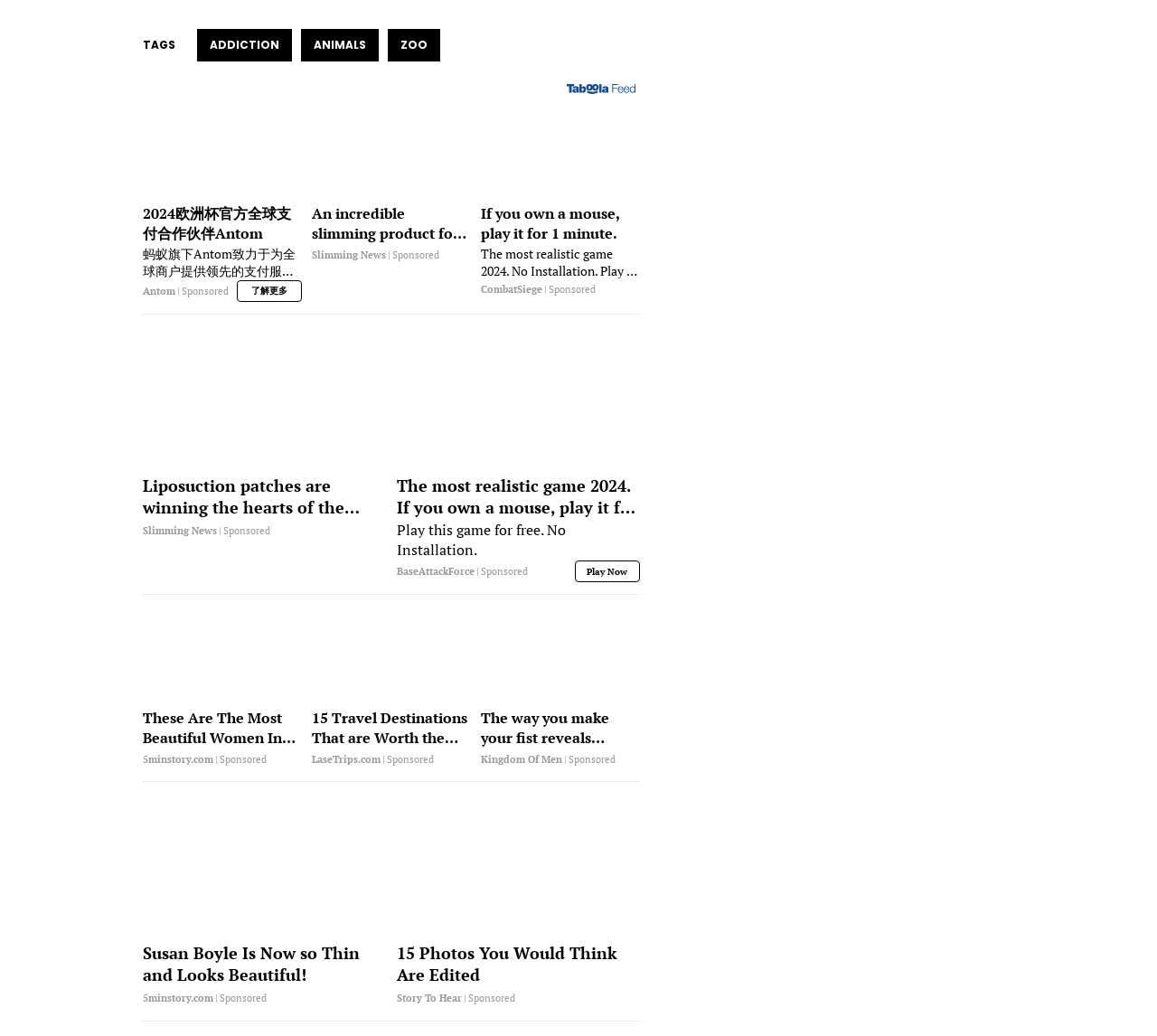Locate the bounding box coordinates of the area where you should click to accomplish the instruction: "Click the 'ZOO' link".

[0.335, 0.028, 0.38, 0.059]